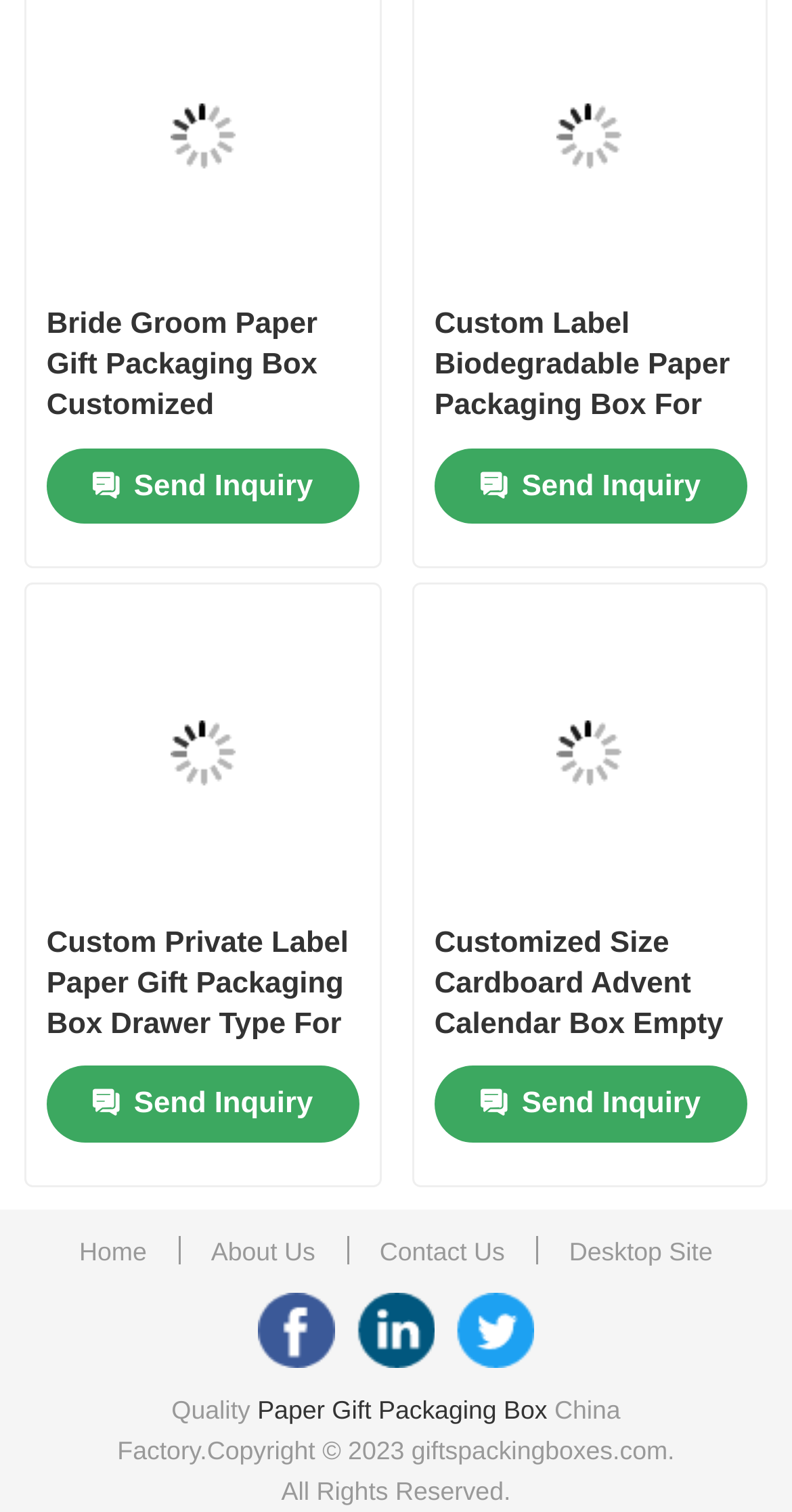Determine the coordinates of the bounding box for the clickable area needed to execute this instruction: "Contact us".

None